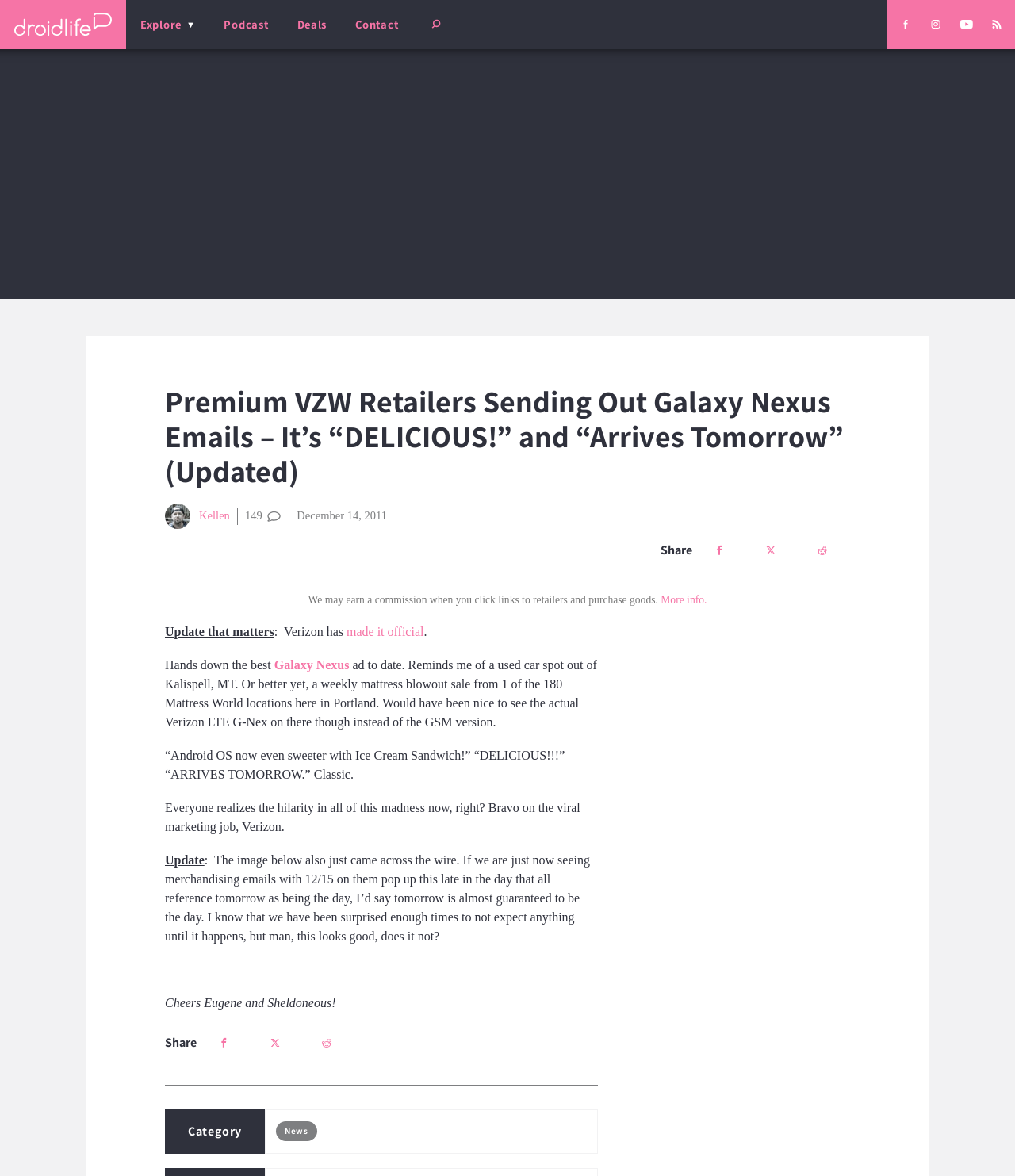Identify the coordinates of the bounding box for the element described below: "made it official". Return the coordinates as four float numbers between 0 and 1: [left, top, right, bottom].

[0.341, 0.532, 0.418, 0.543]